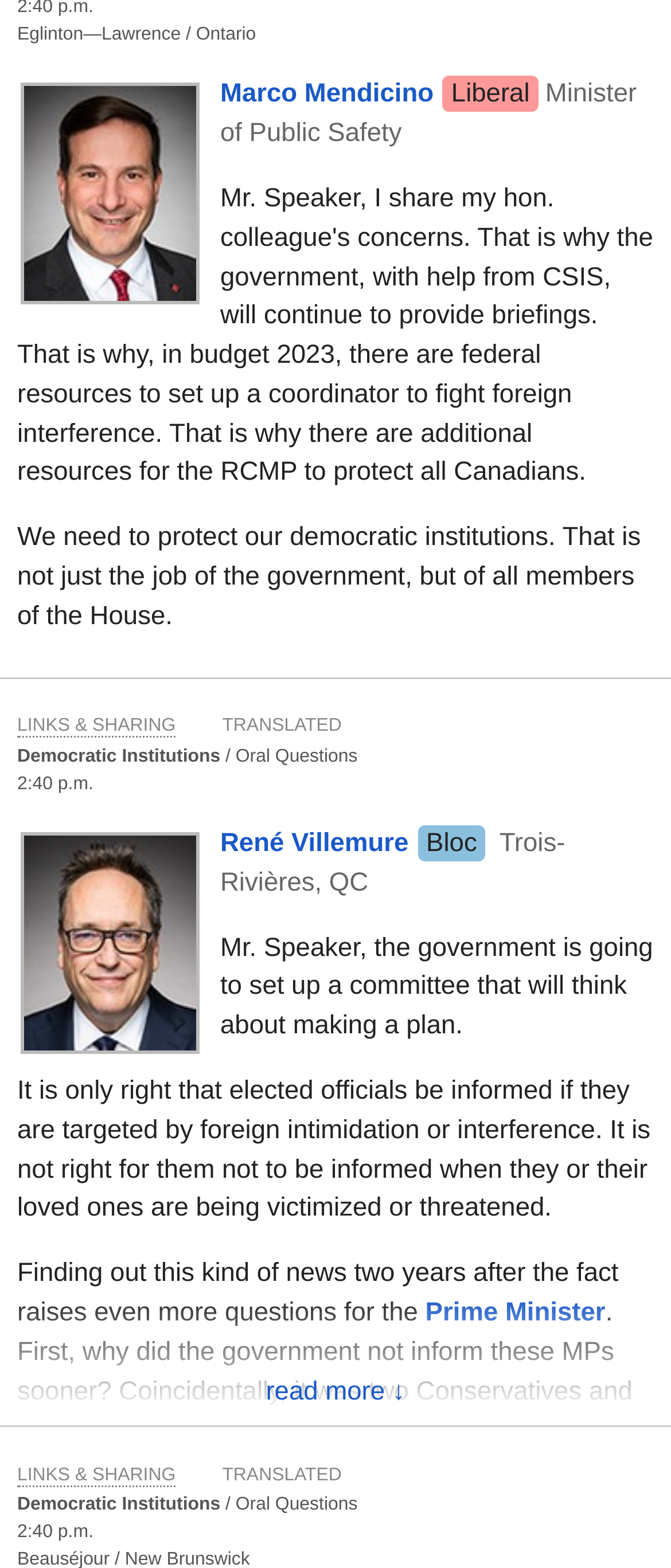What type of site is this?
Look at the image and respond with a single word or a short phrase.

Not a government site